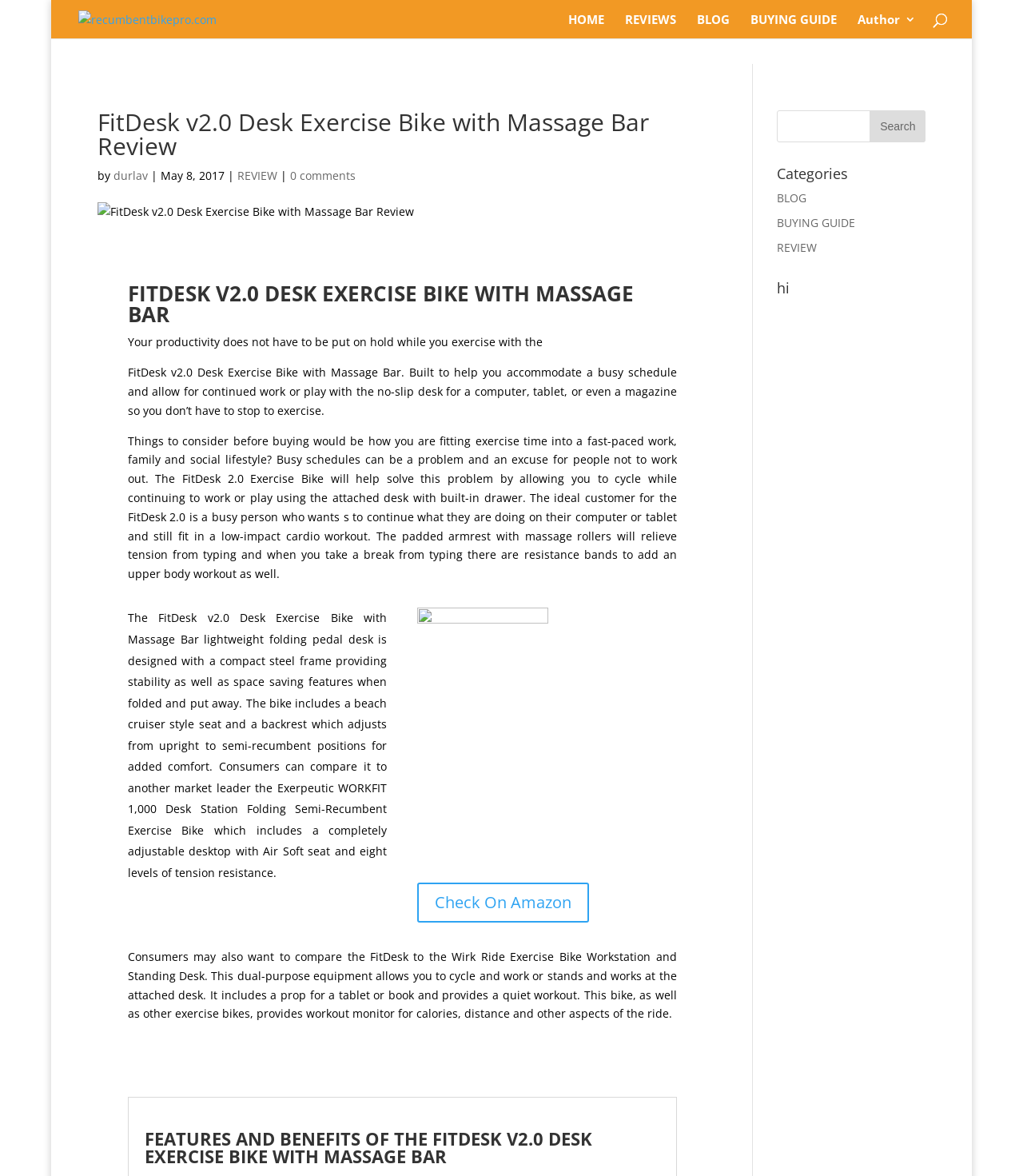With reference to the image, please provide a detailed answer to the following question: What is the name of the author of this review?

I found the answer by looking at the text 'by durlav' which is located below the heading 'FitDesk v2.0 Desk Exercise Bike with Massage Bar Review'. This text indicates the author of the review.